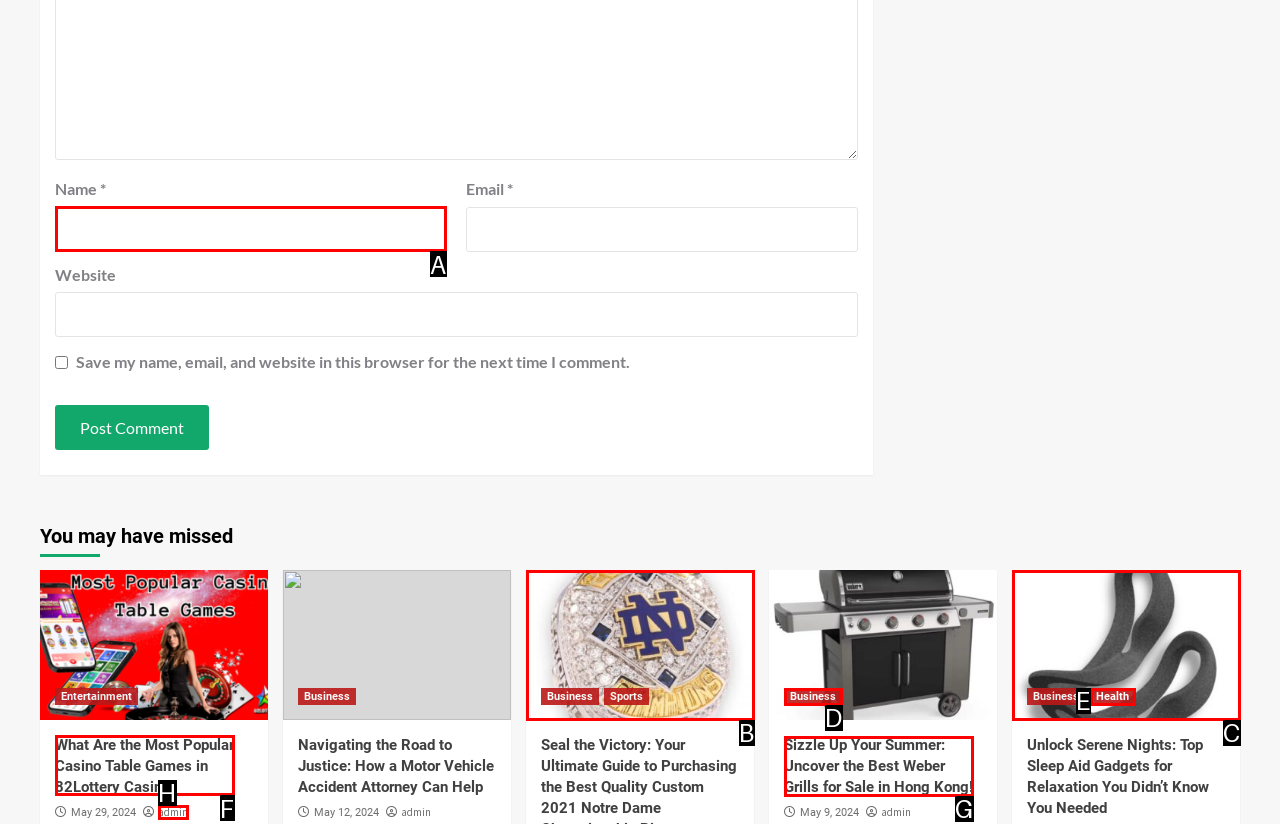Tell me which letter corresponds to the UI element that should be clicked to fulfill this instruction: Go to the next blog post
Answer using the letter of the chosen option directly.

None